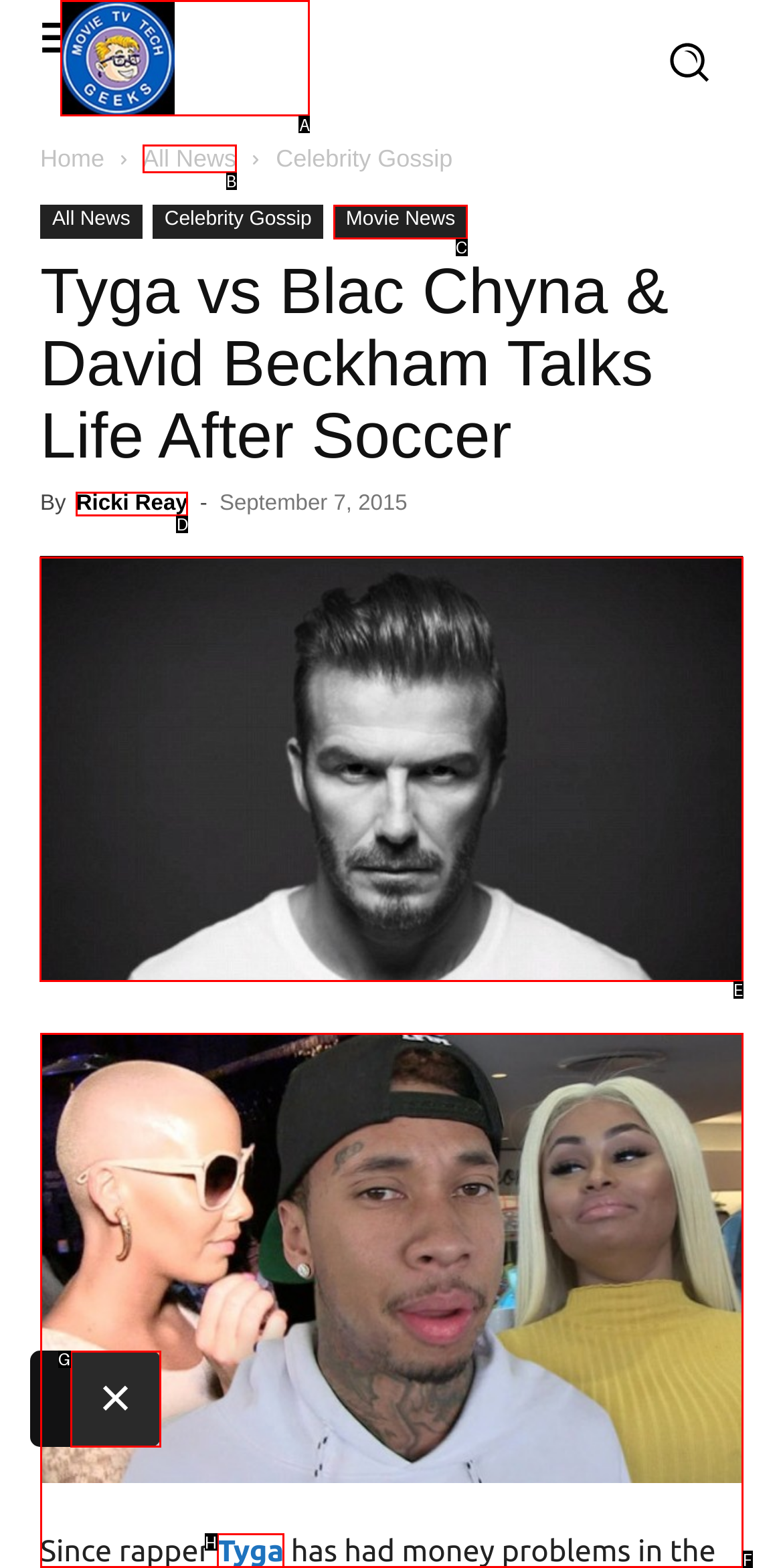Identify the correct letter of the UI element to click for this task: Check the image of David Beckham
Respond with the letter from the listed options.

E